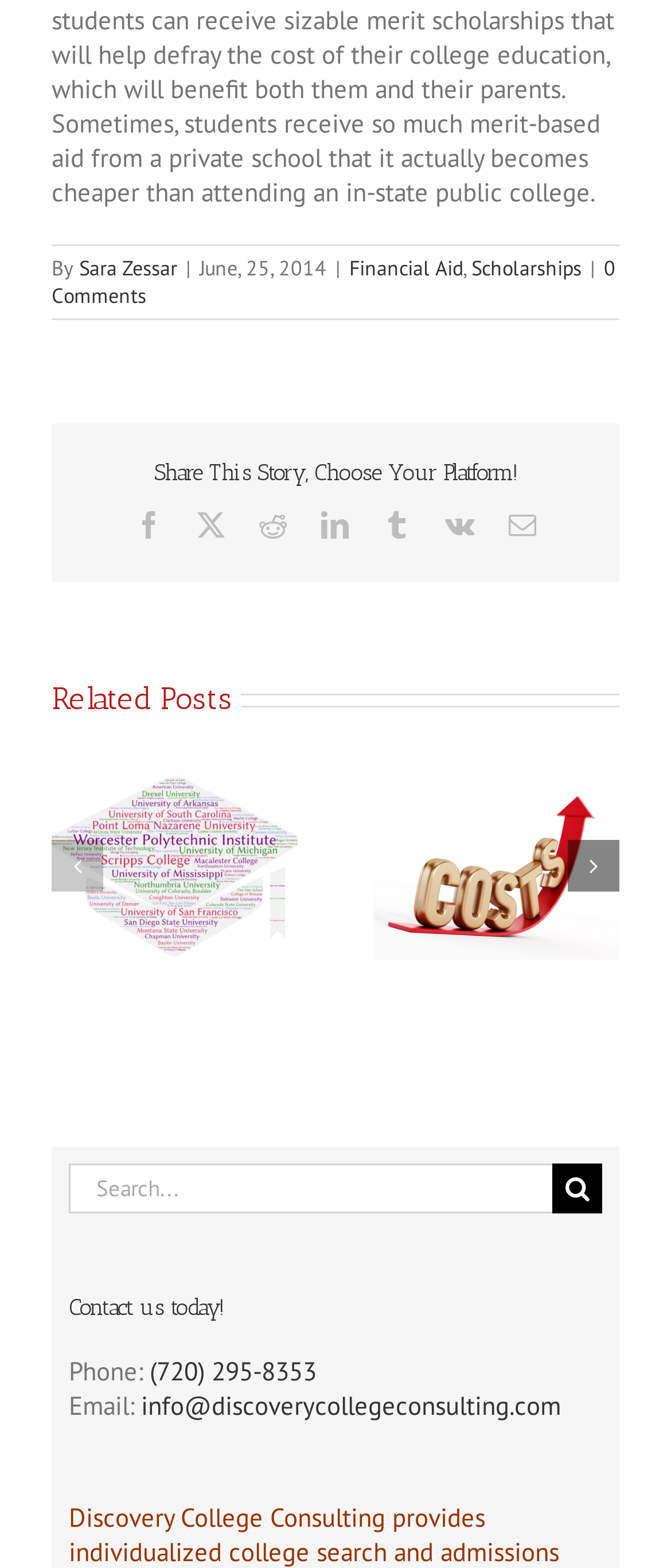Provide your answer to the question using just one word or phrase: What is the phone number to contact?

(720) 295-8353